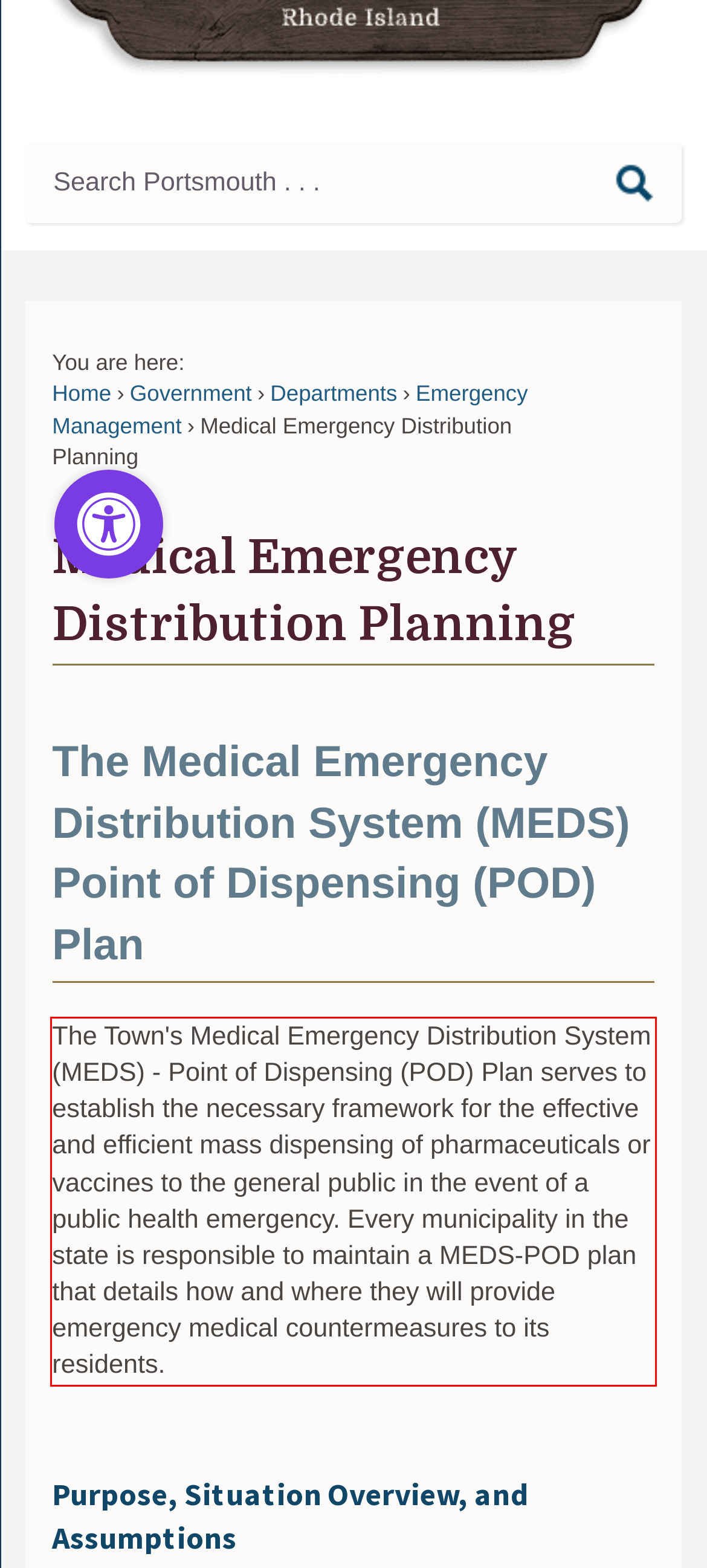Given the screenshot of the webpage, identify the red bounding box, and recognize the text content inside that red bounding box.

The Town's Medical Emergency Distribution System (MEDS) - Point of Dispensing (POD) Plan serves to establish the necessary framework for the effective and efficient mass dispensing of pharmaceuticals or vaccines to the general public in the event of a public health emergency. Every municipality in the state is responsible to maintain a MEDS-POD plan that details how and where they will provide emergency medical countermeasures to its residents.